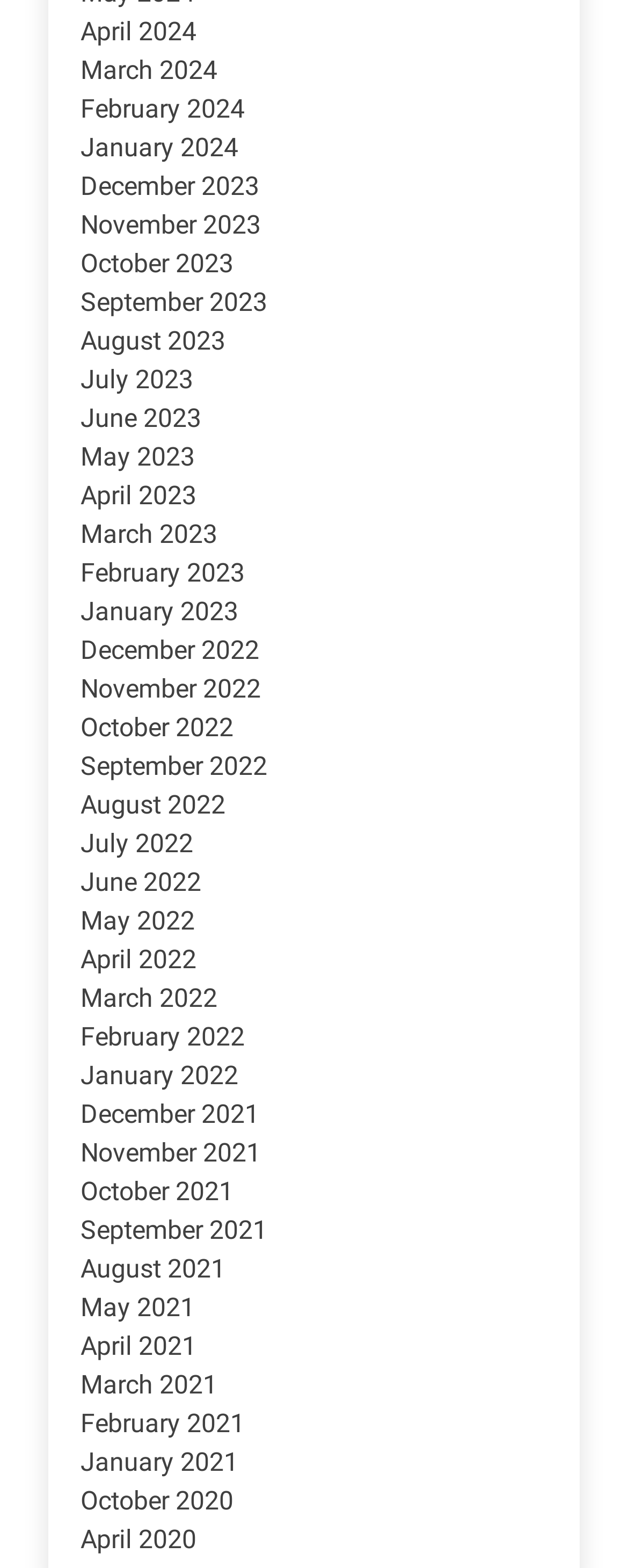Please indicate the bounding box coordinates for the clickable area to complete the following task: "View April 2024". The coordinates should be specified as four float numbers between 0 and 1, i.e., [left, top, right, bottom].

[0.128, 0.01, 0.313, 0.03]